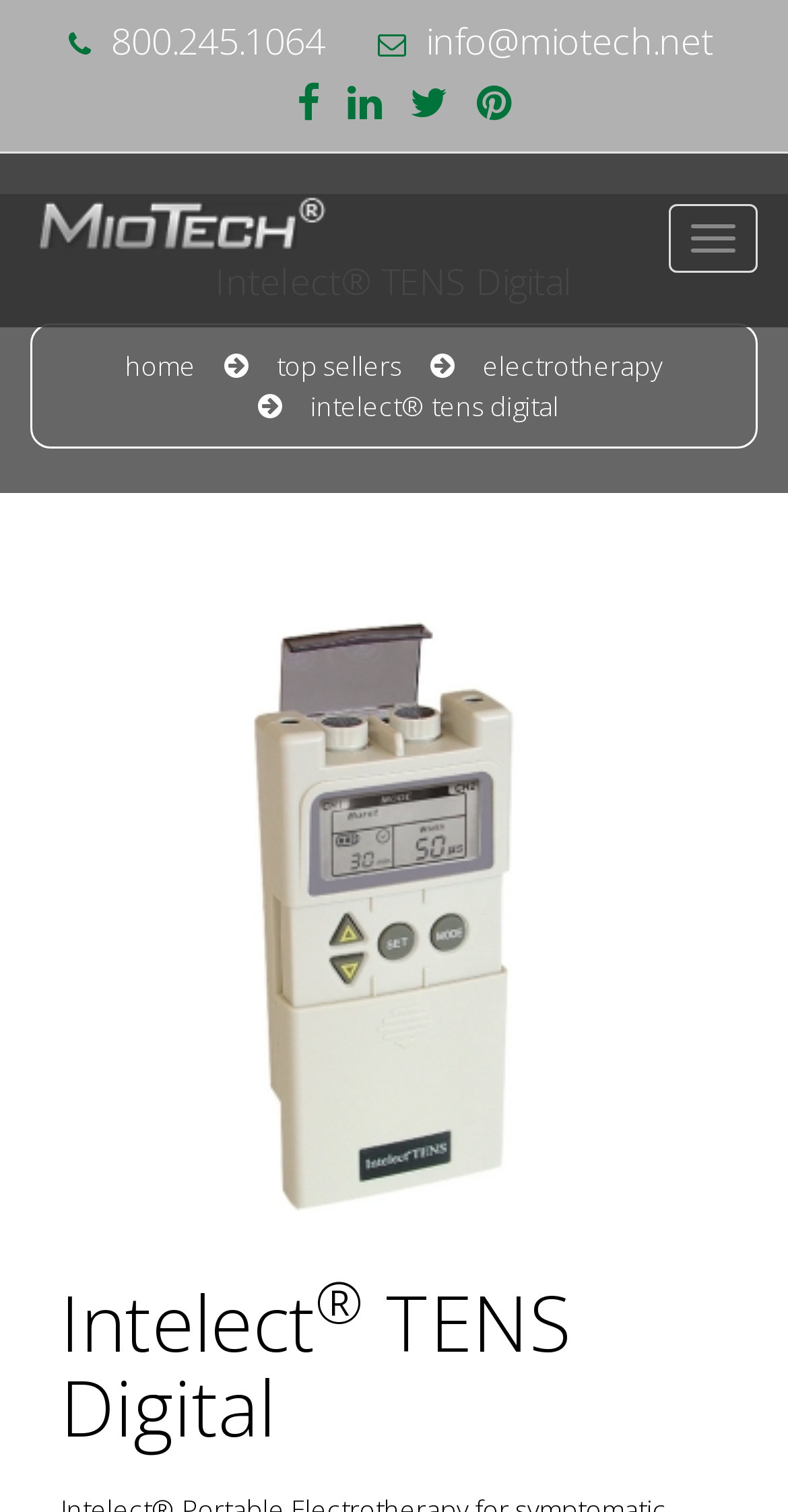What is the email address on the top?
Using the image, answer in one word or phrase.

info@miotech.net